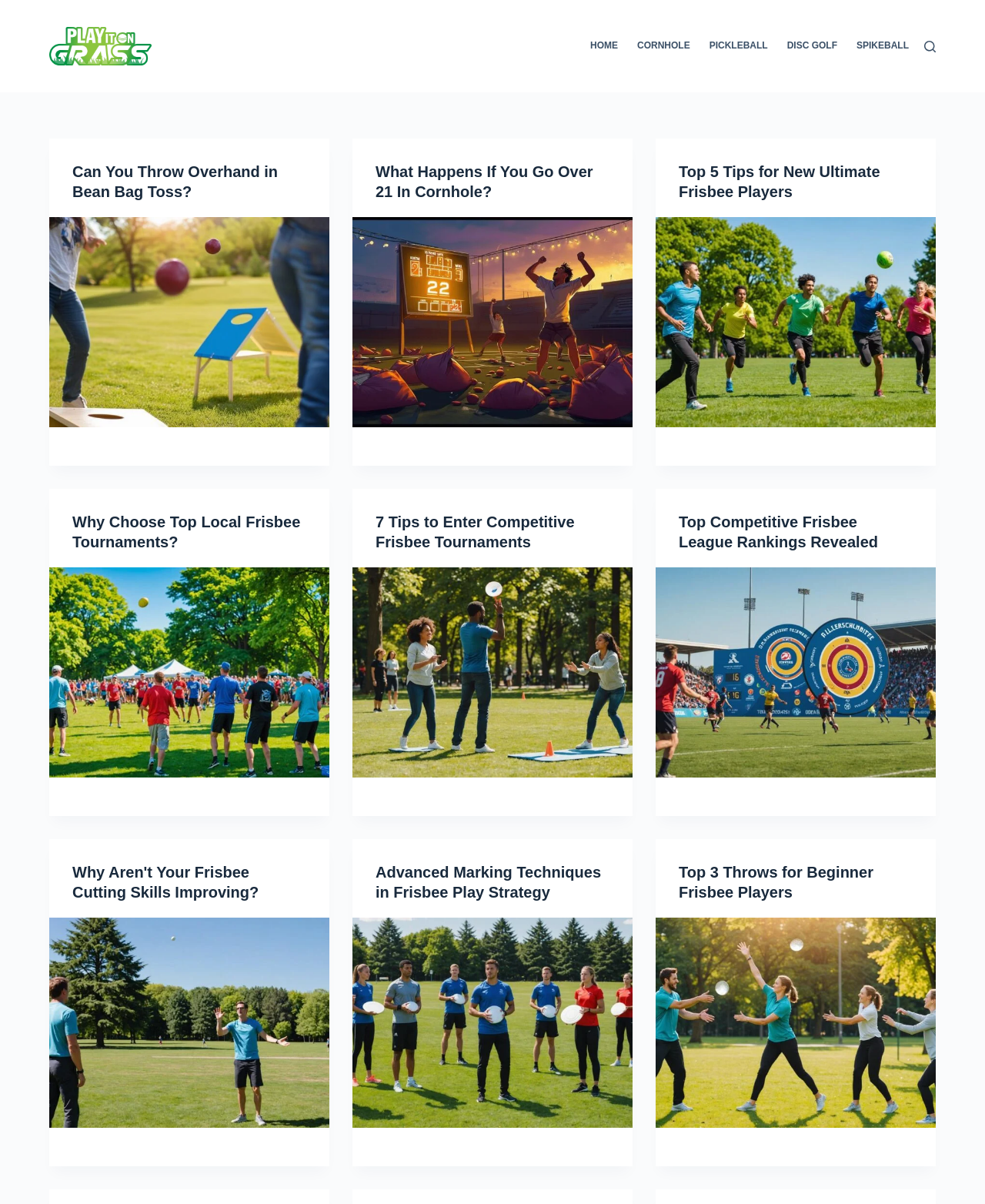Review the image closely and give a comprehensive answer to the question: What sport is mentioned in the first article?

The first article has a heading 'Can You Throw Overhand in Bean Bag Toss?' which indicates that the sport being discussed is Bean Bag Toss.